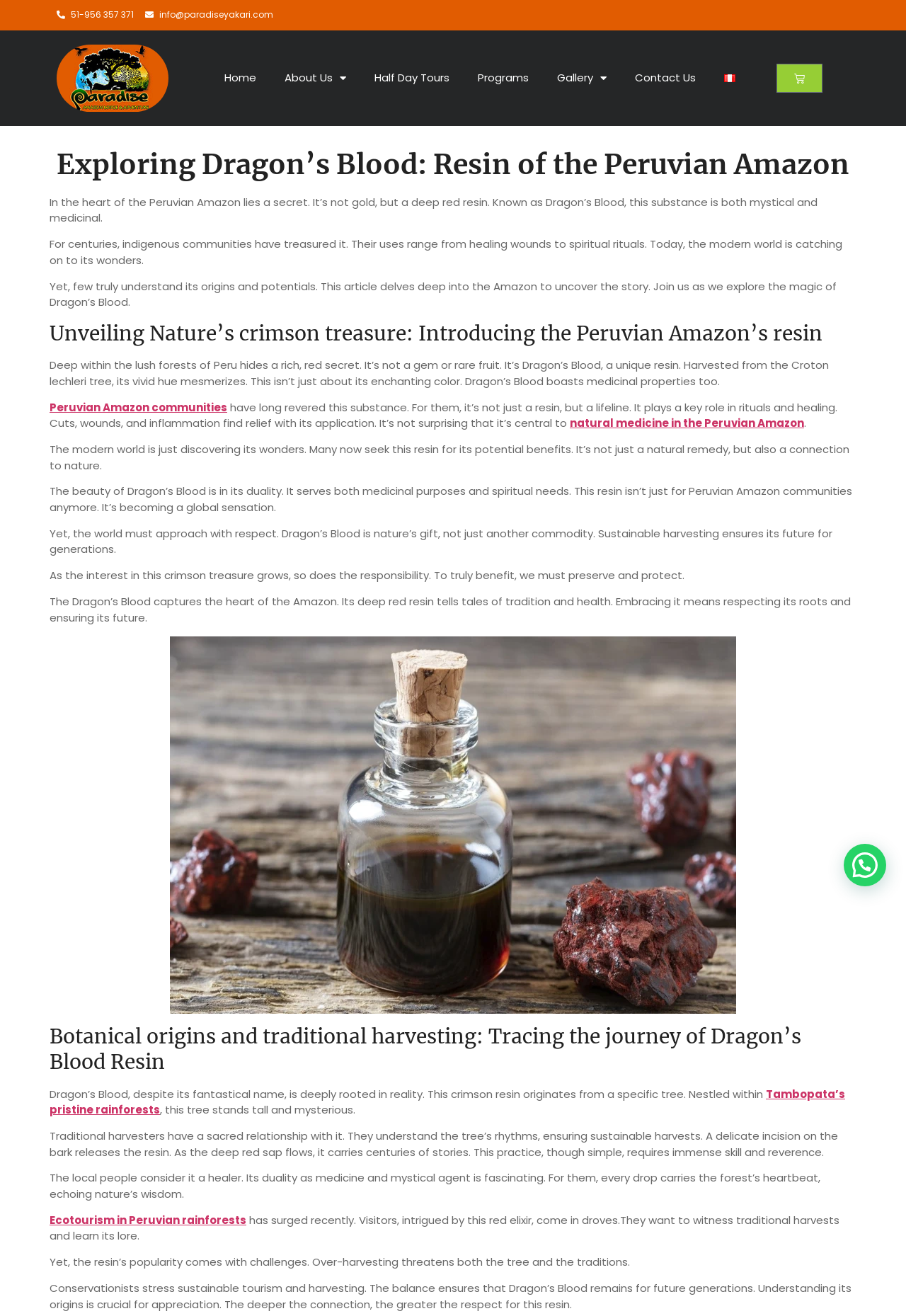Please find the bounding box coordinates of the element that you should click to achieve the following instruction: "Open the 'About Us' menu". The coordinates should be presented as four float numbers between 0 and 1: [left, top, right, bottom].

[0.298, 0.047, 0.397, 0.072]